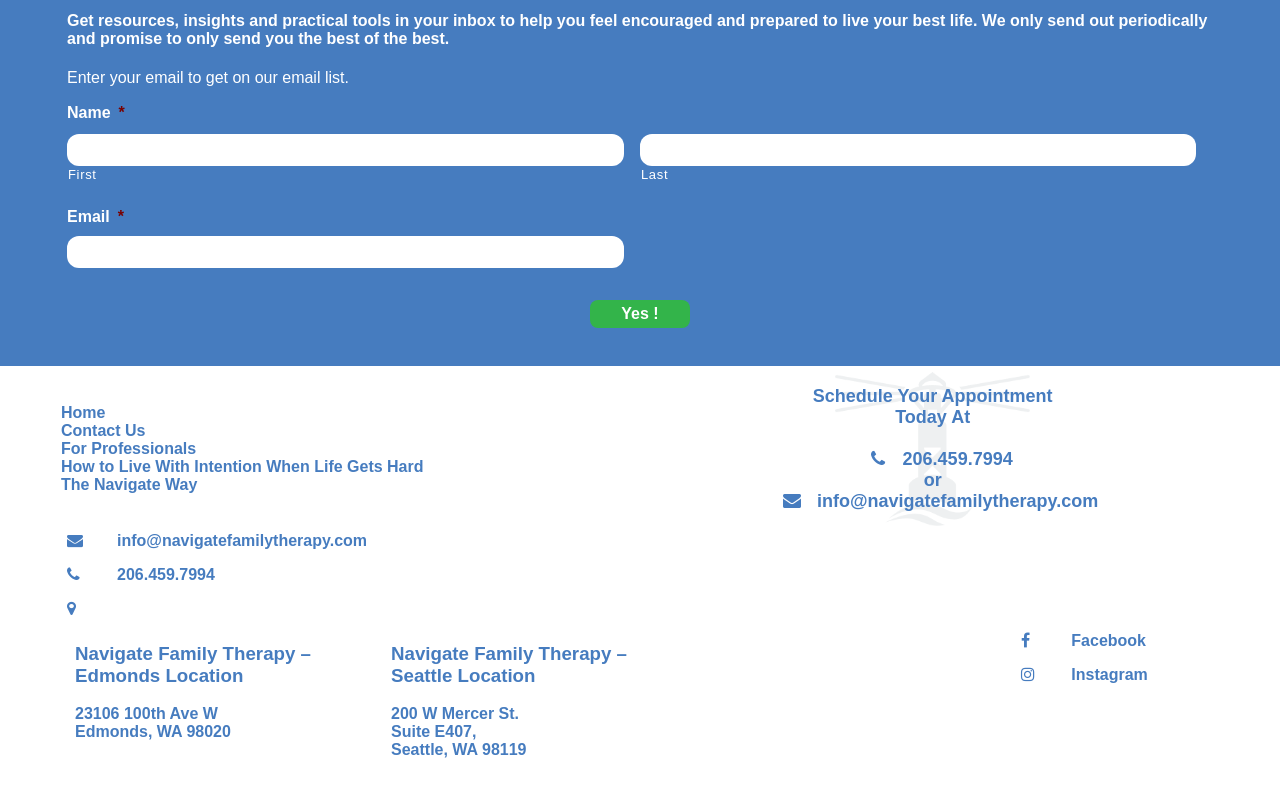Locate the bounding box coordinates of the area where you should click to accomplish the instruction: "Go to the 'Home' page".

[0.048, 0.508, 0.082, 0.53]